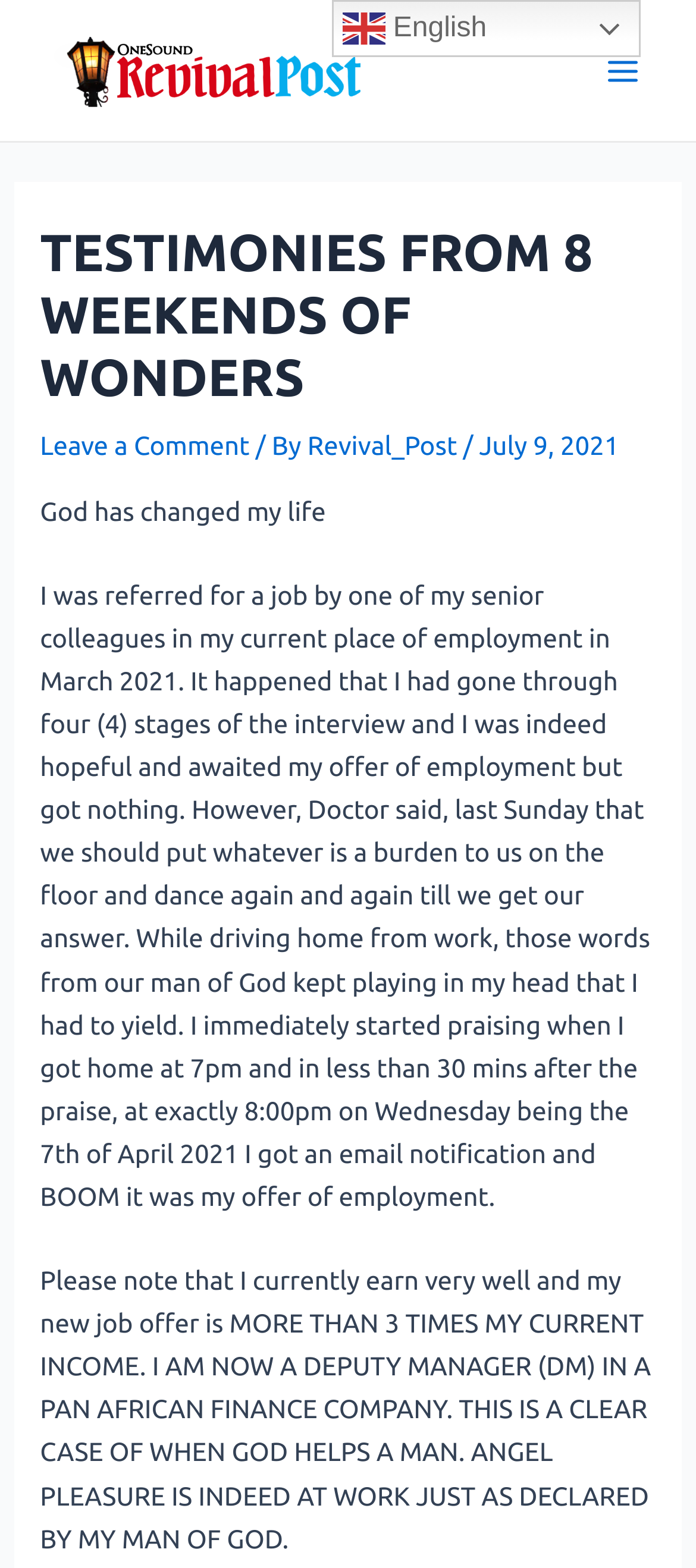Using the webpage screenshot, find the UI element described by Main Menu. Provide the bounding box coordinates in the format (top-left x, top-left y, bottom-right x, bottom-right y), ensuring all values are floating point numbers between 0 and 1.

[0.841, 0.021, 0.949, 0.069]